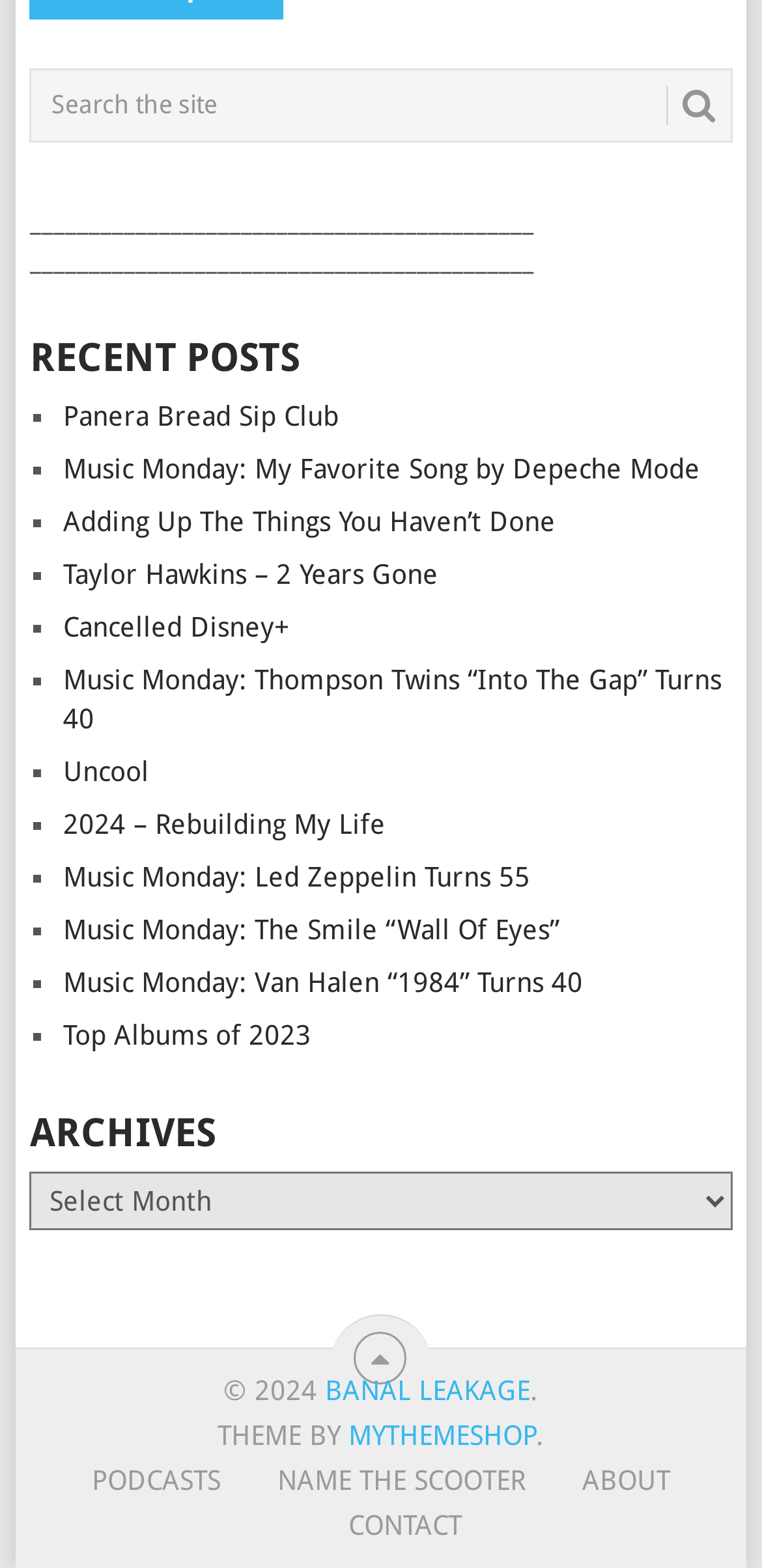Identify the bounding box coordinates for the element that needs to be clicked to fulfill this instruction: "Contact the website owner". Provide the coordinates in the format of four float numbers between 0 and 1: [left, top, right, bottom].

[0.394, 0.963, 0.606, 0.982]